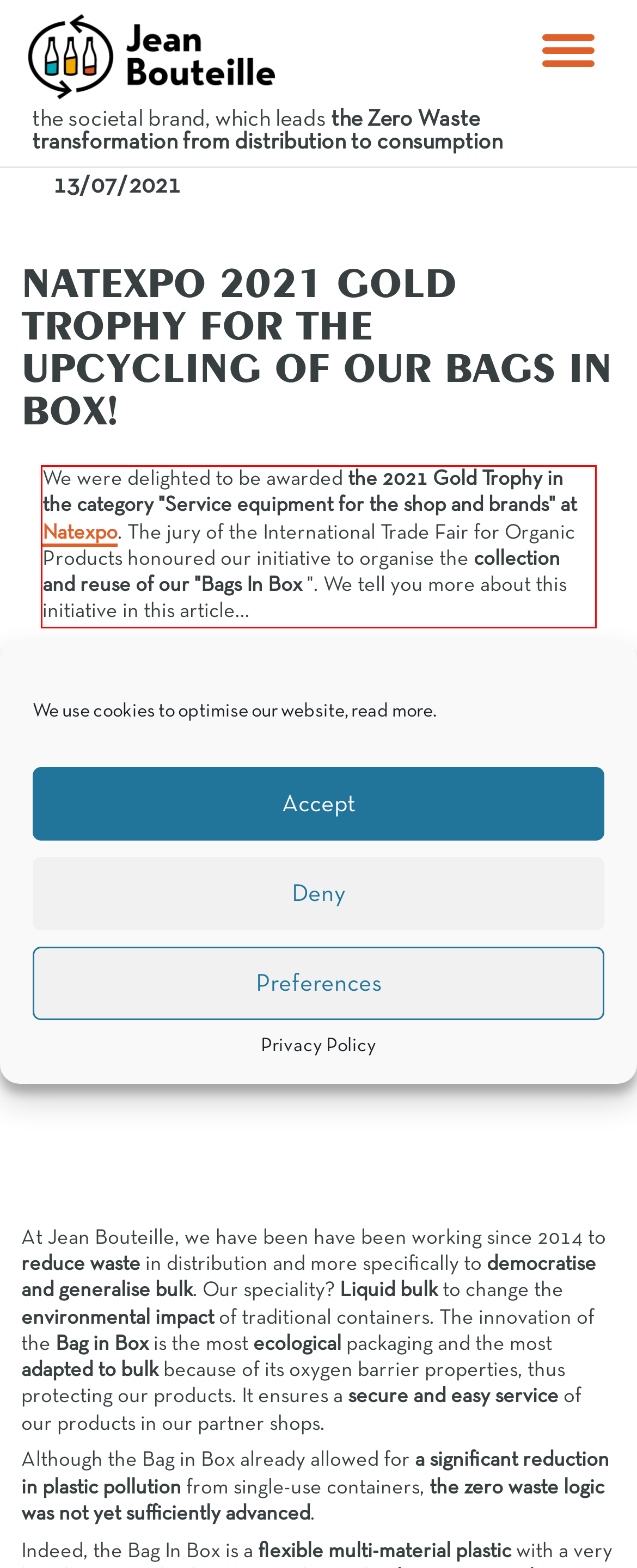Given the screenshot of the webpage, identify the red bounding box, and recognize the text content inside that red bounding box.

We were delighted to be awarded the 2021 Gold Trophy in the category "Service equipment for the shop and brands" at Natexpo. The jury of the International Trade Fair for Organic Products honoured our initiative to organise the collection and reuse of our "Bags In Box ". We tell you more about this initiative in this article...